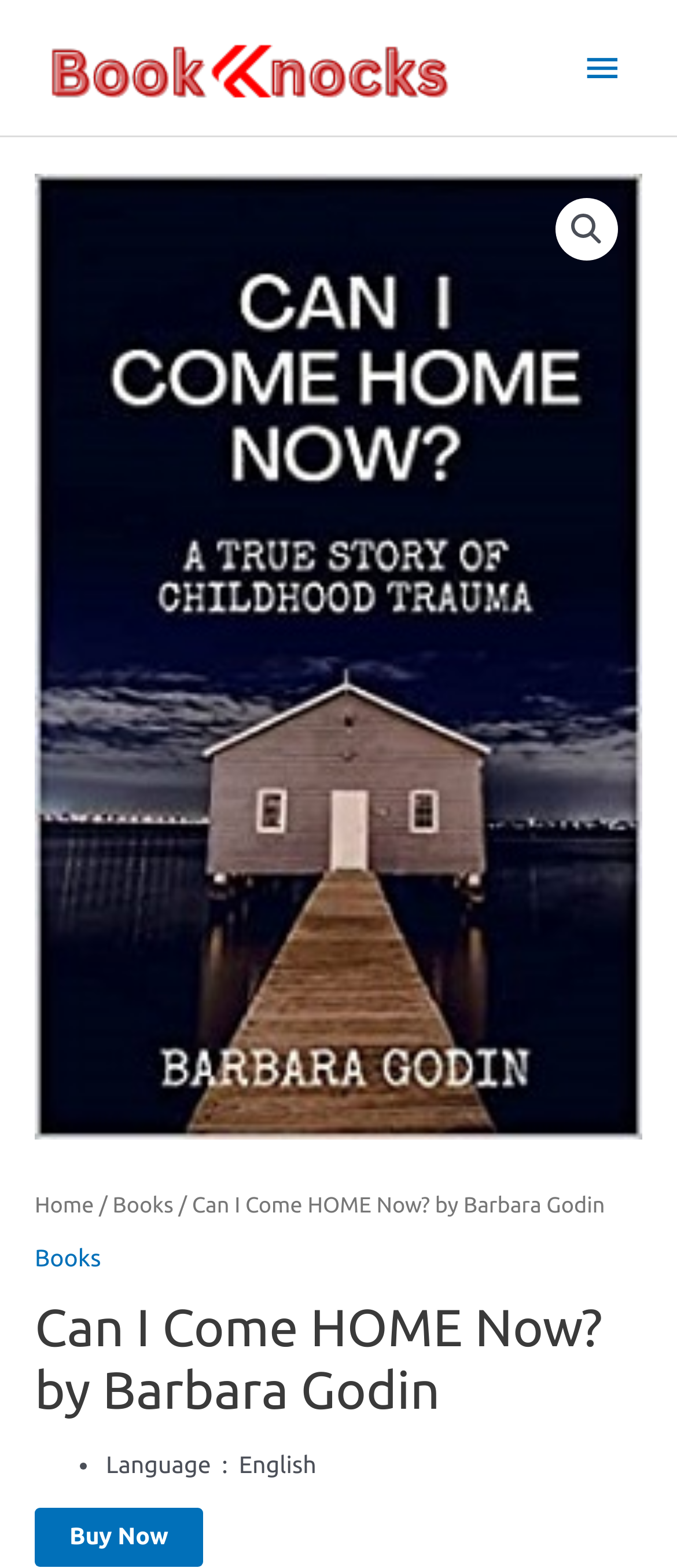Provide a thorough description of this webpage.

The webpage is about the book "Can I Come HOME Now?" by Barbara Godin. At the top left, there is a link, and next to it, a button labeled "Main Menu" with an icon. The main menu button is not expanded, but it controls the primary menu. 

Below the main menu button, there is a search icon, represented by a magnifying glass emoji. To the right of the search icon, there is a large image that takes up most of the width of the page. 

Underneath the image, there is a navigation section labeled "Breadcrumb" that shows the page's location in the website's hierarchy. It starts with a "Home" link, followed by a separator, then a "Books" link, another separator, and finally the title of the book "Can I Come HOME Now? by Barbara Godin". 

Below the breadcrumb navigation, there is another "Books" link. The title of the book "Can I Come HOME Now? by Barbara Godin" is also displayed as a heading at the bottom of the page. 

Further down, there is a list marker, a bullet point, followed by a text that says "Language : English". At the very bottom of the page, there is a "Buy Now" button.